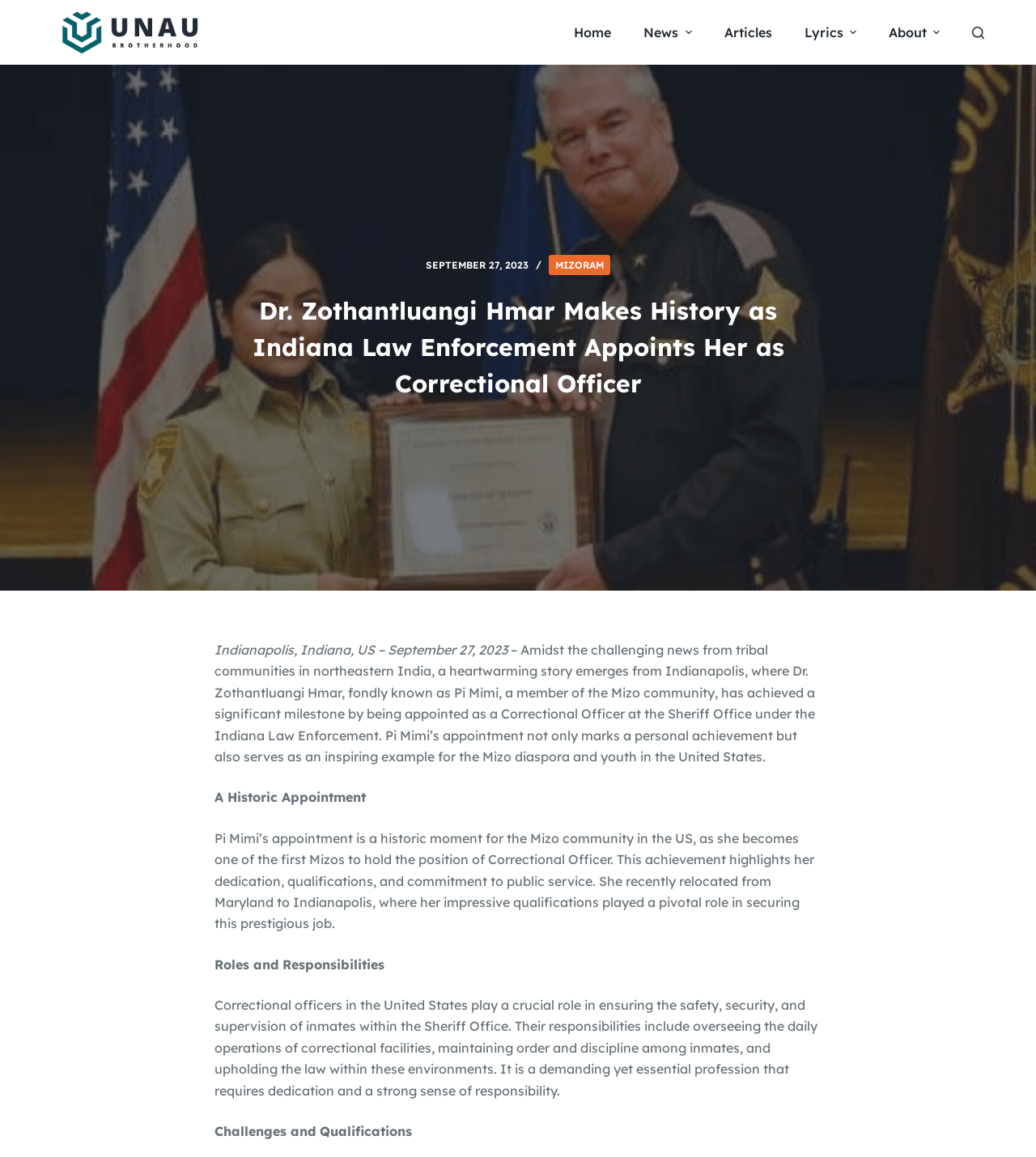Using the provided element description: "Sermons and Homilies", determine the bounding box coordinates of the corresponding UI element in the screenshot.

None